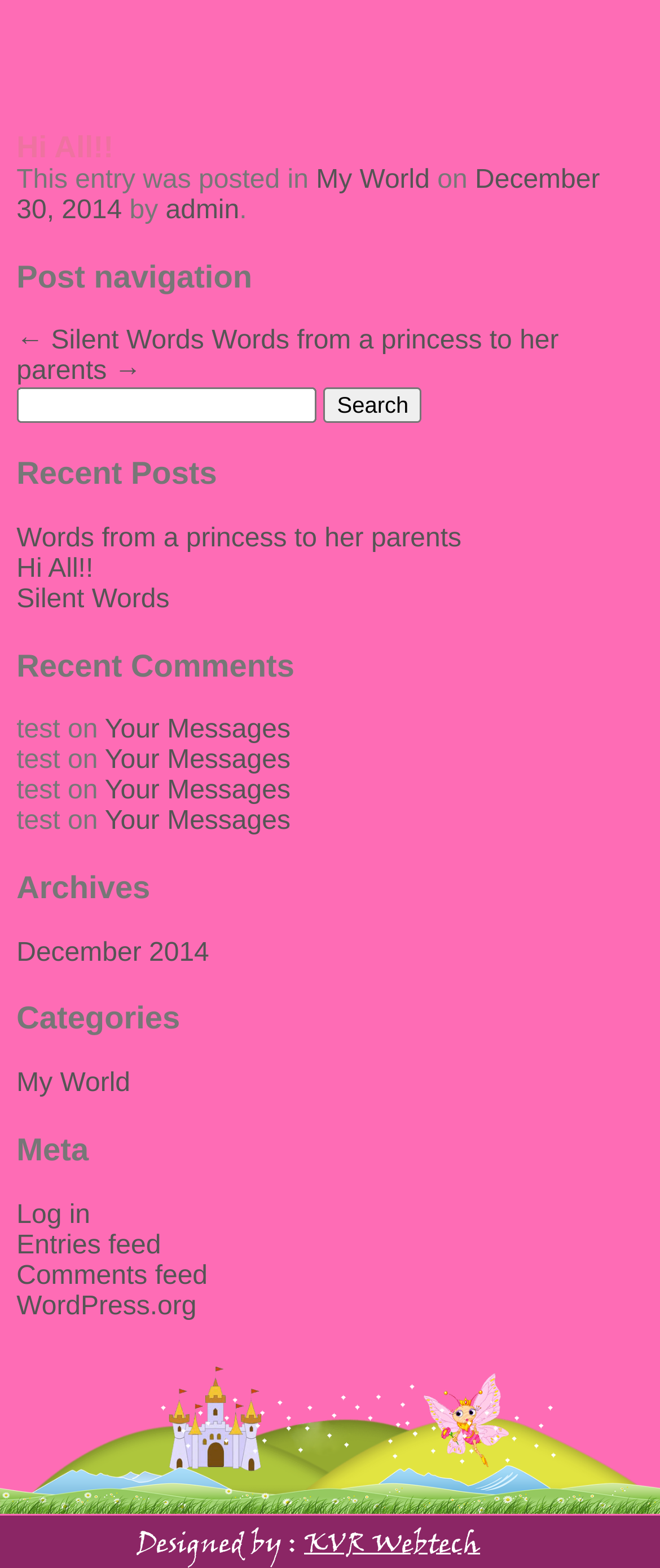Determine the bounding box coordinates of the region that needs to be clicked to achieve the task: "Search for something".

[0.025, 0.247, 0.975, 0.27]